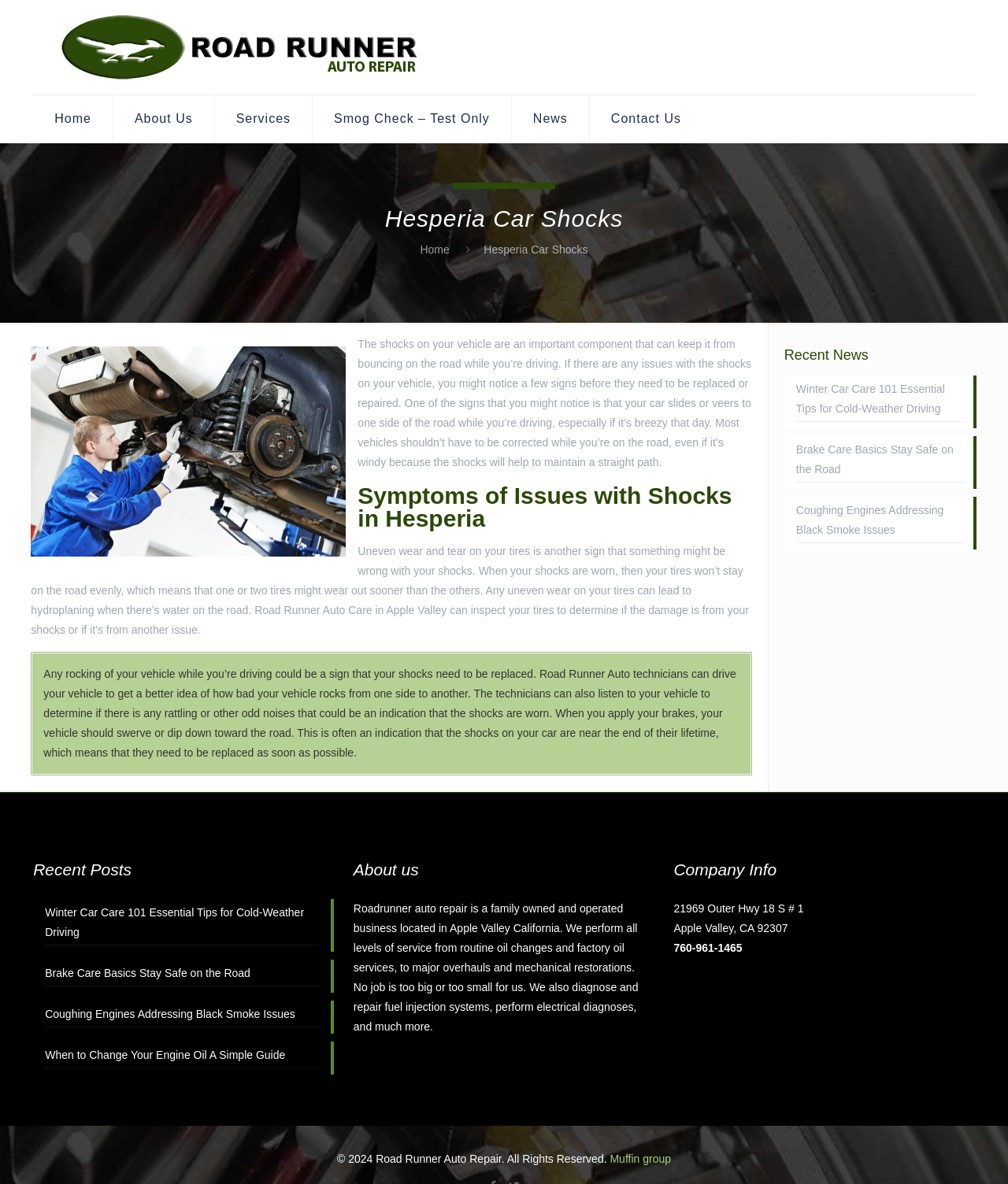Identify the bounding box coordinates of the clickable section necessary to follow the following instruction: "Read the article about 'Symptoms of Issues with Shocks in Hesperia'". The coordinates should be presented as four float numbers from 0 to 1, i.e., [left, top, right, bottom].

[0.031, 0.409, 0.746, 0.447]